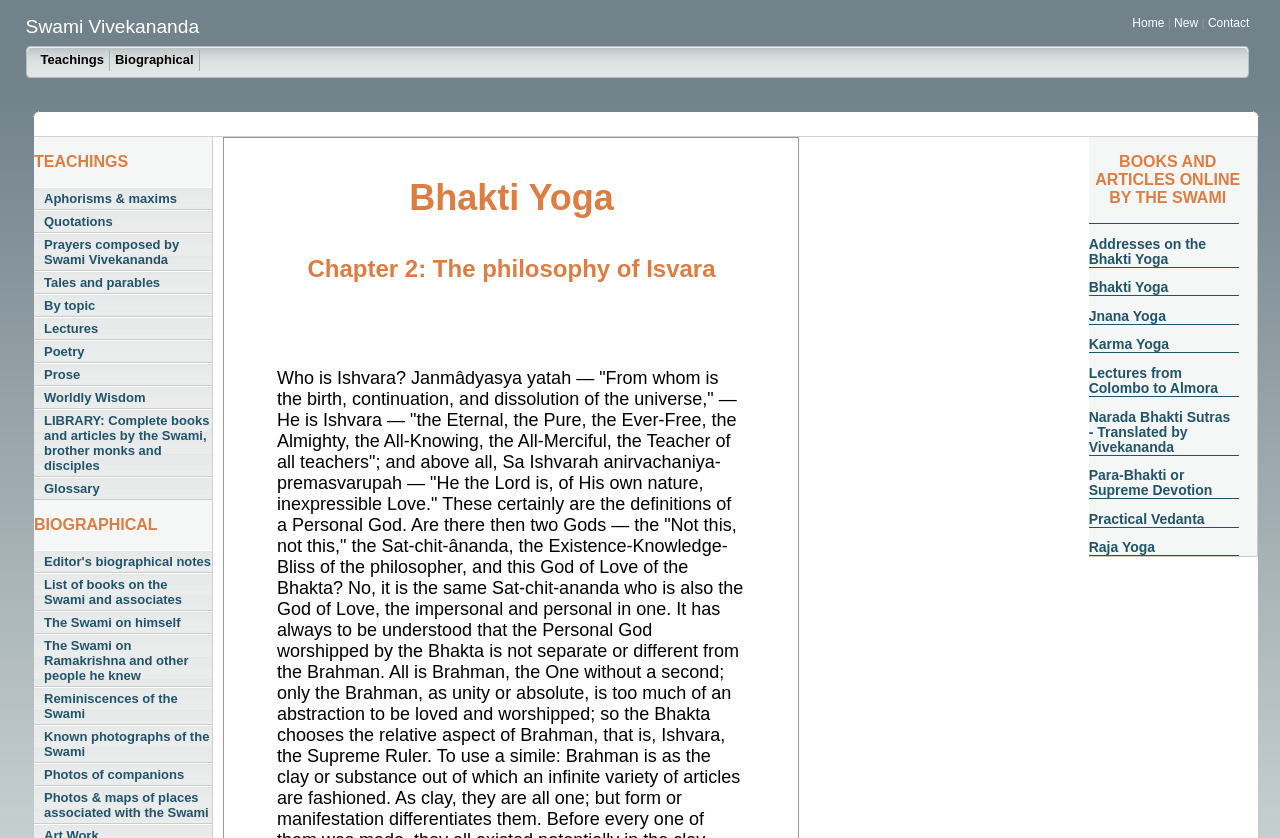Please indicate the bounding box coordinates of the element's region to be clicked to achieve the instruction: "View the 'Addresses on the Bhakti Yoga' book". Provide the coordinates as four float numbers between 0 and 1, i.e., [left, top, right, bottom].

[0.851, 0.281, 0.942, 0.318]